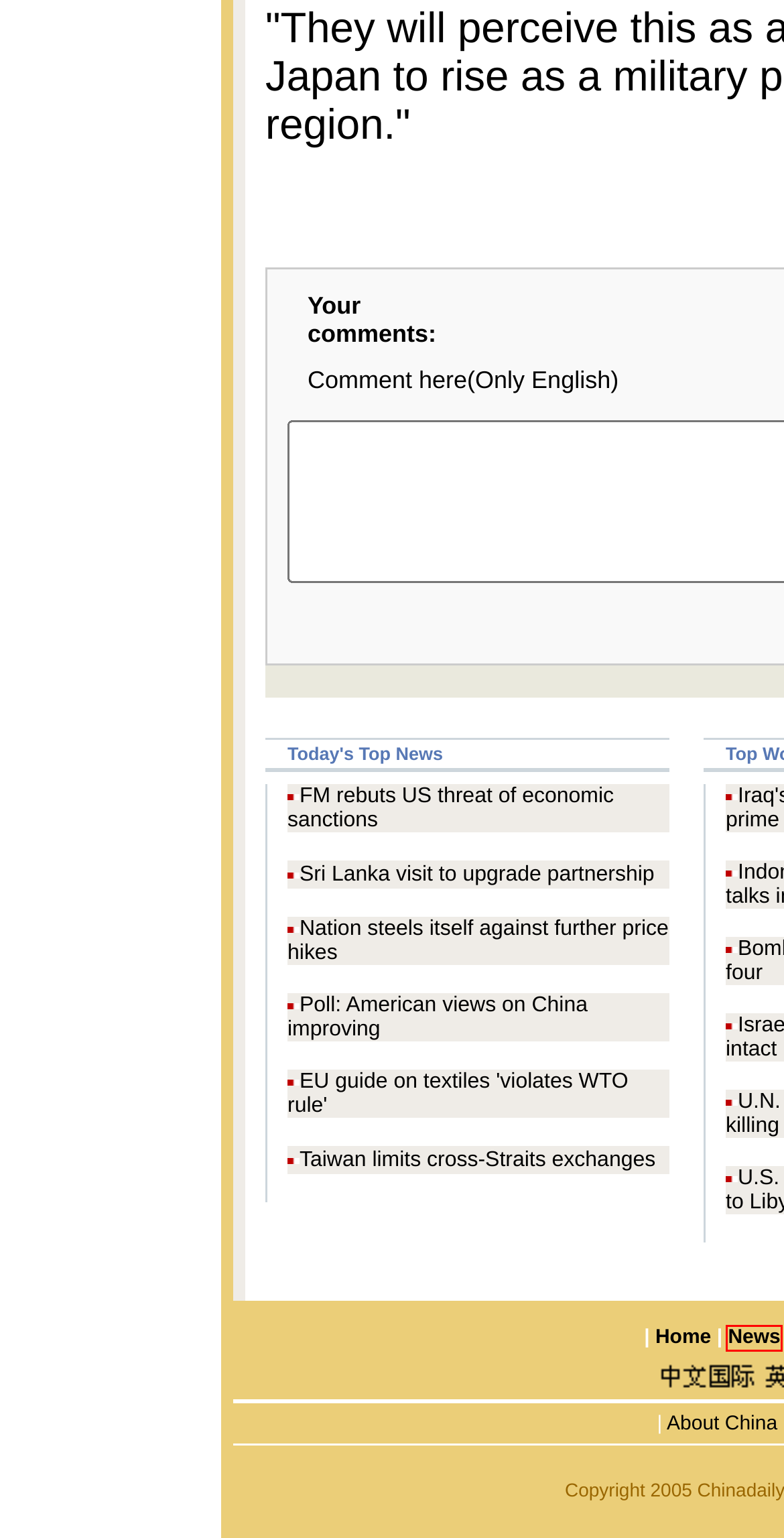You are given a screenshot depicting a webpage with a red bounding box around a UI element. Select the description that best corresponds to the new webpage after clicking the selected element. Here are the choices:
A. 无标题文档
B. jobs
C. sitemap
D. 中国日报网 - 新闻速递
E. CHINA DAILY
F. BBS - Chinadaily Forum
G. 环球在线
H. about us

G